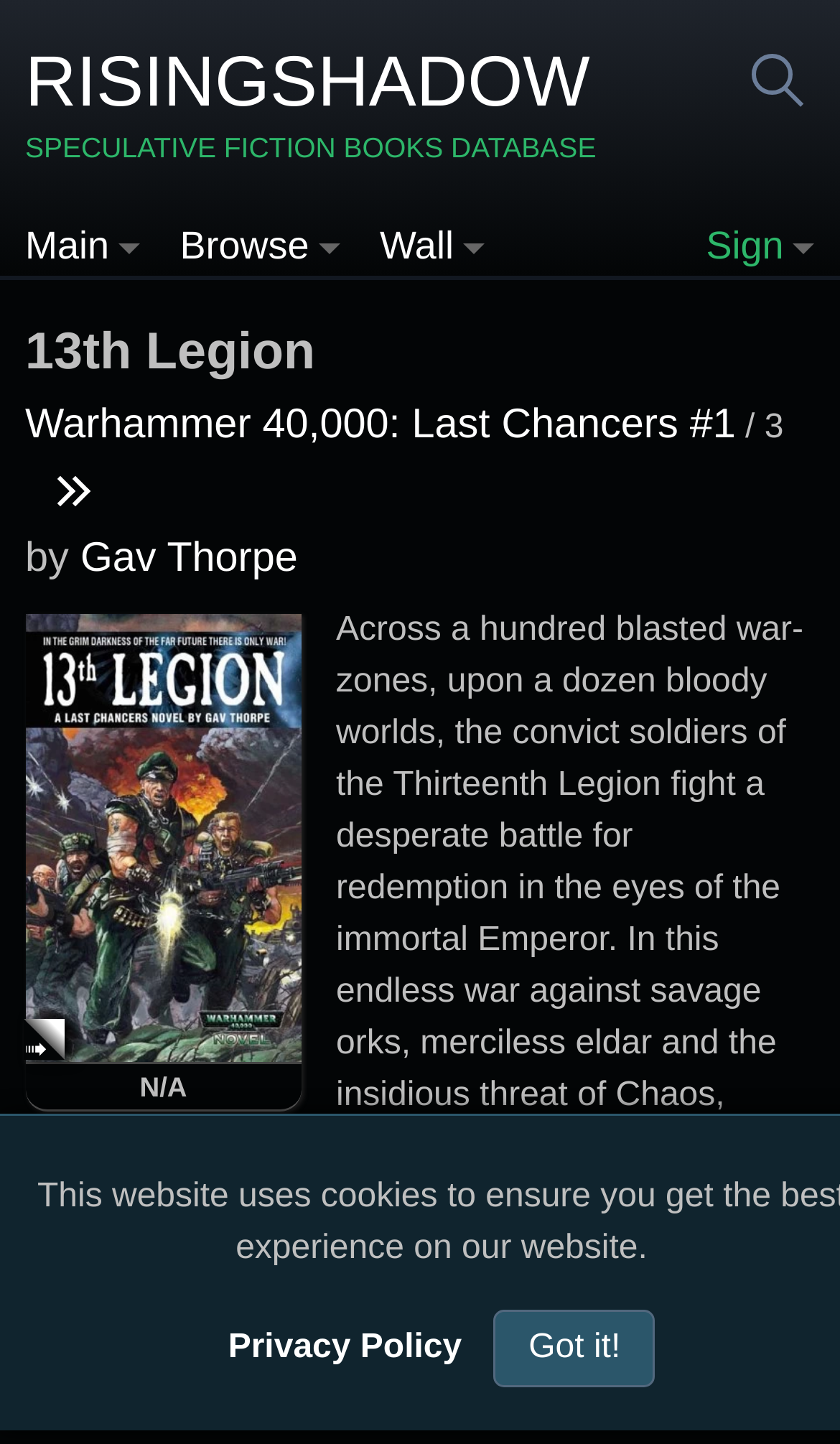Kindly determine the bounding box coordinates of the area that needs to be clicked to fulfill this instruction: "Visit RISINGSHADOW SPECULATIVE FICTION BOOKS DATABASE".

[0.03, 0.028, 0.71, 0.121]